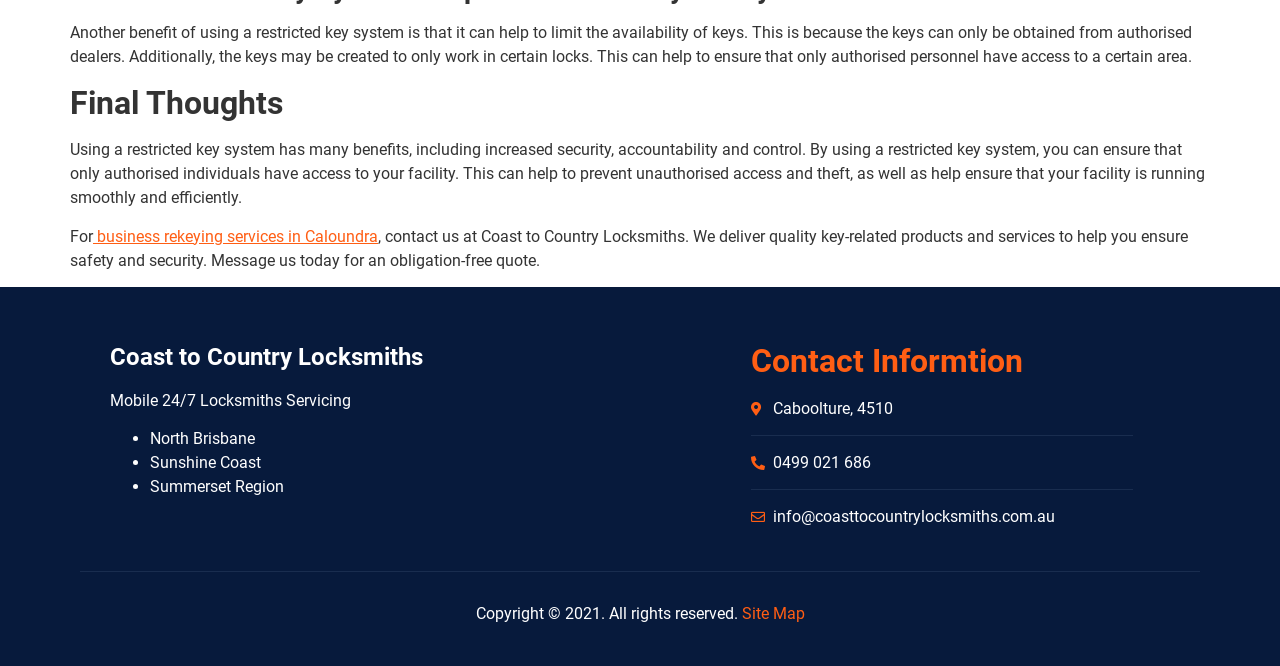Please provide a detailed answer to the question below based on the screenshot: 
What is the purpose of business rekeying services?

The webpage mentions business rekeying services in the context of ensuring safety and security, suggesting that the purpose of these services is to provide a secure and safe environment for businesses.